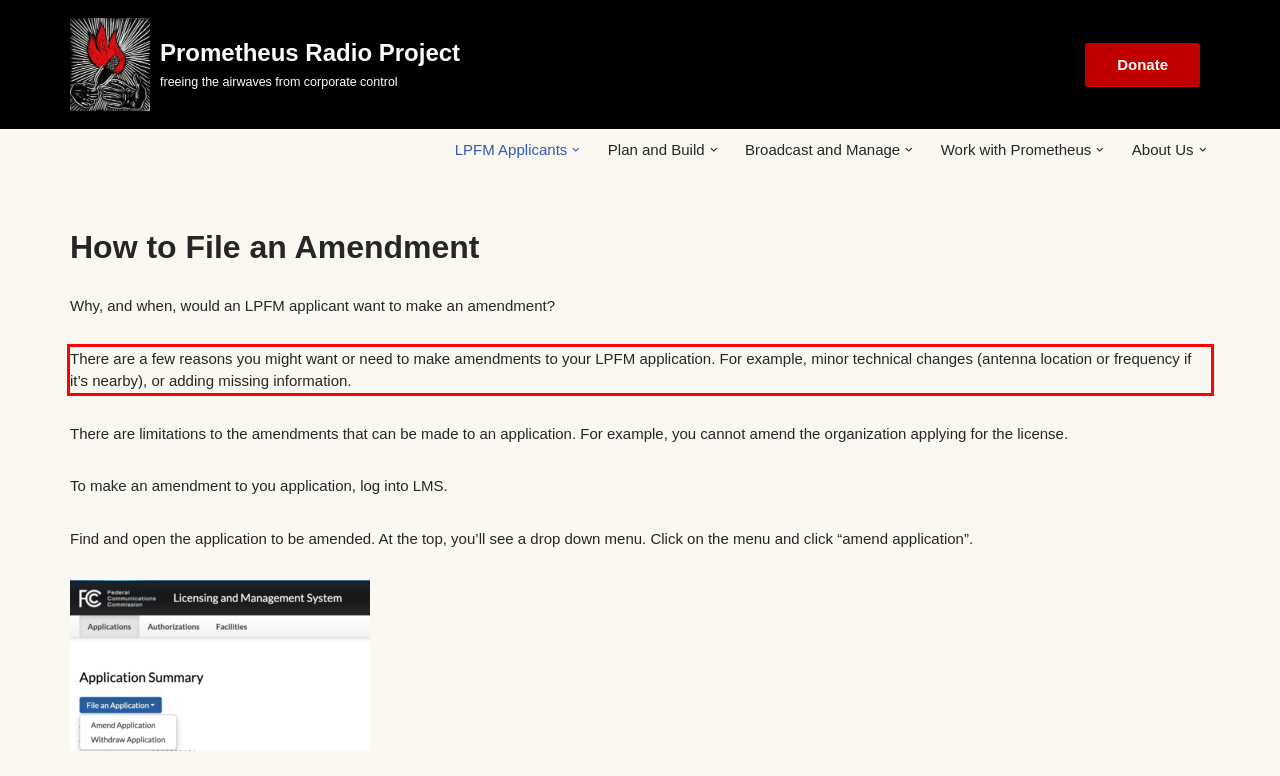You have a screenshot of a webpage with a UI element highlighted by a red bounding box. Use OCR to obtain the text within this highlighted area.

There are a few reasons you might want or need to make amendments to your LPFM application. For example, minor technical changes (antenna location or frequency if it’s nearby), or adding missing information.